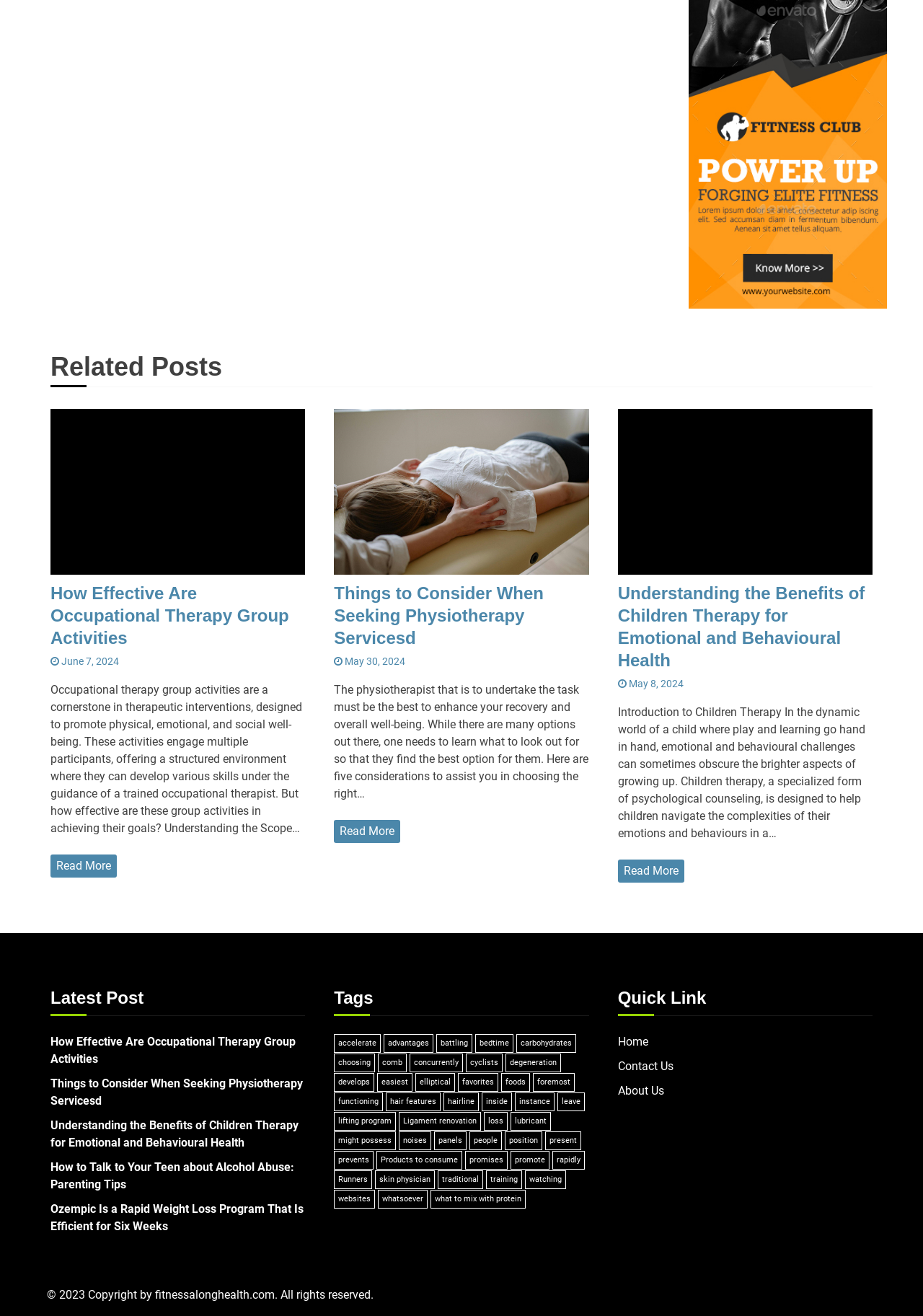Give a short answer to this question using one word or a phrase:
How many latest posts are listed?

5